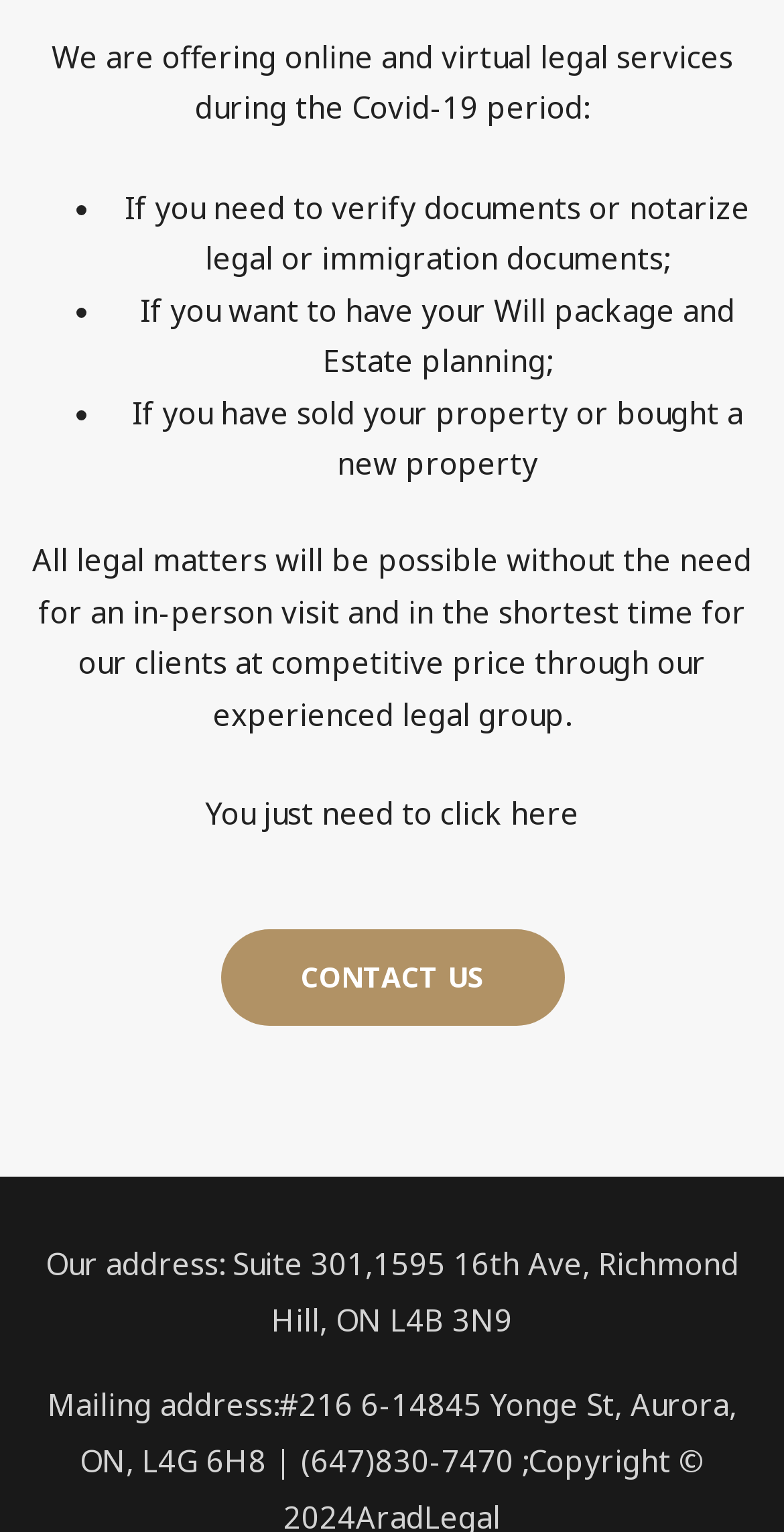What is the address of the legal group?
Provide a one-word or short-phrase answer based on the image.

Suite 301, 1595 16th Ave, Richmond Hill, ON L4B 3N9